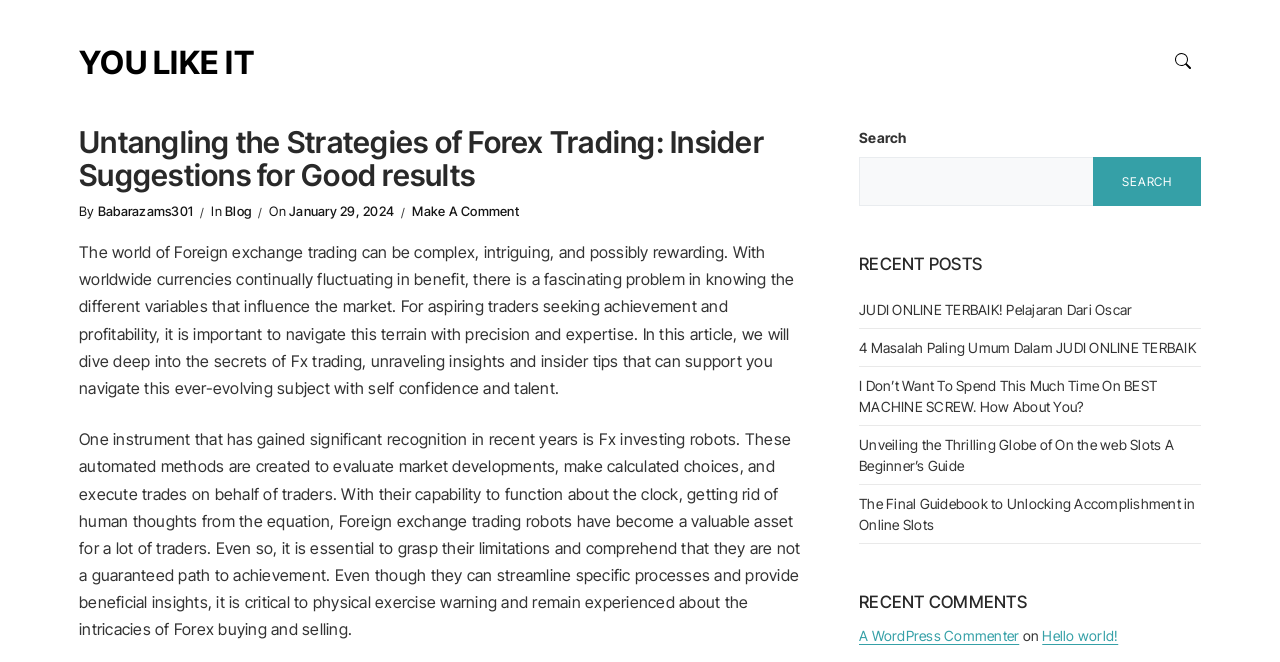Locate the bounding box coordinates of the clickable part needed for the task: "Check the comment by A WordPress Commenter".

[0.671, 0.947, 0.796, 0.973]